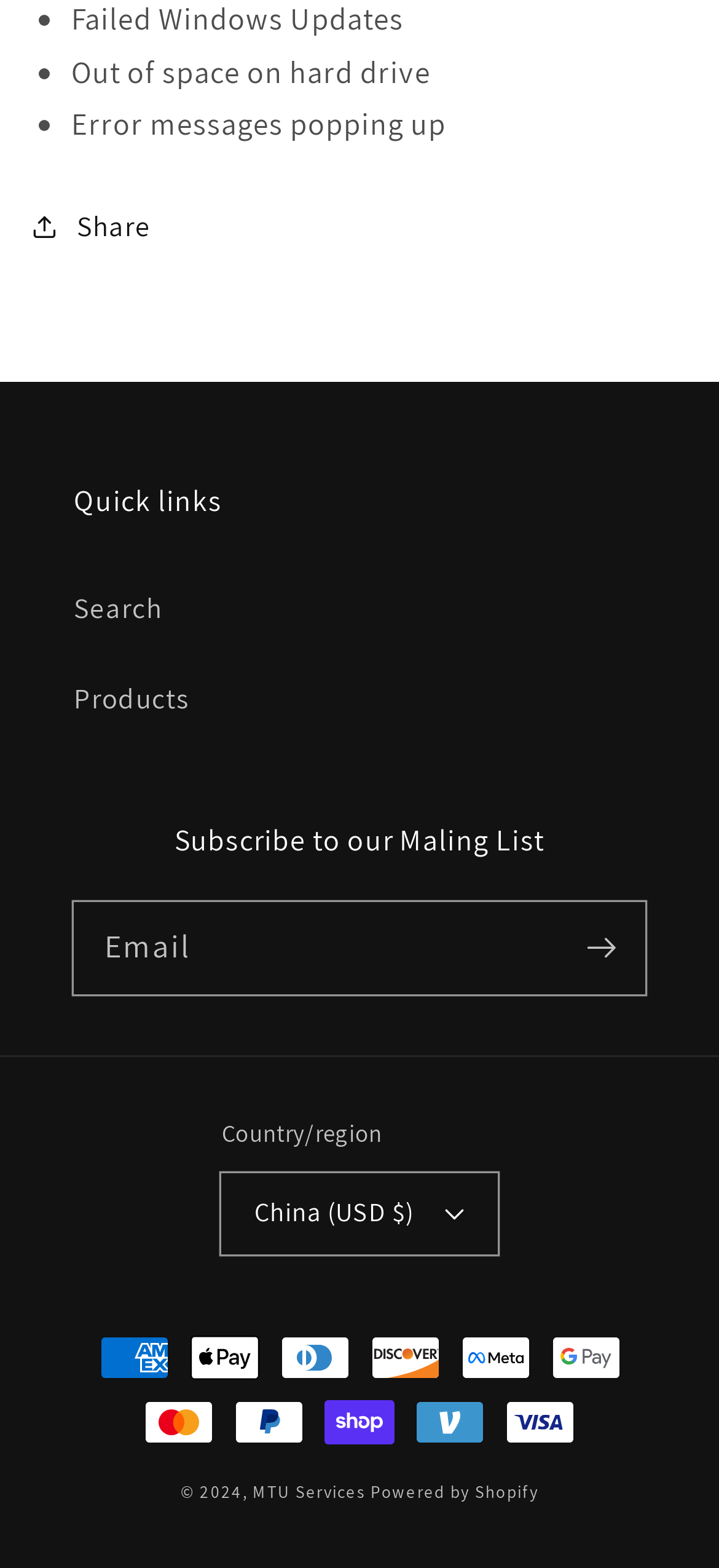Locate the bounding box of the UI element with the following description: "Share".

[0.042, 0.129, 0.211, 0.16]